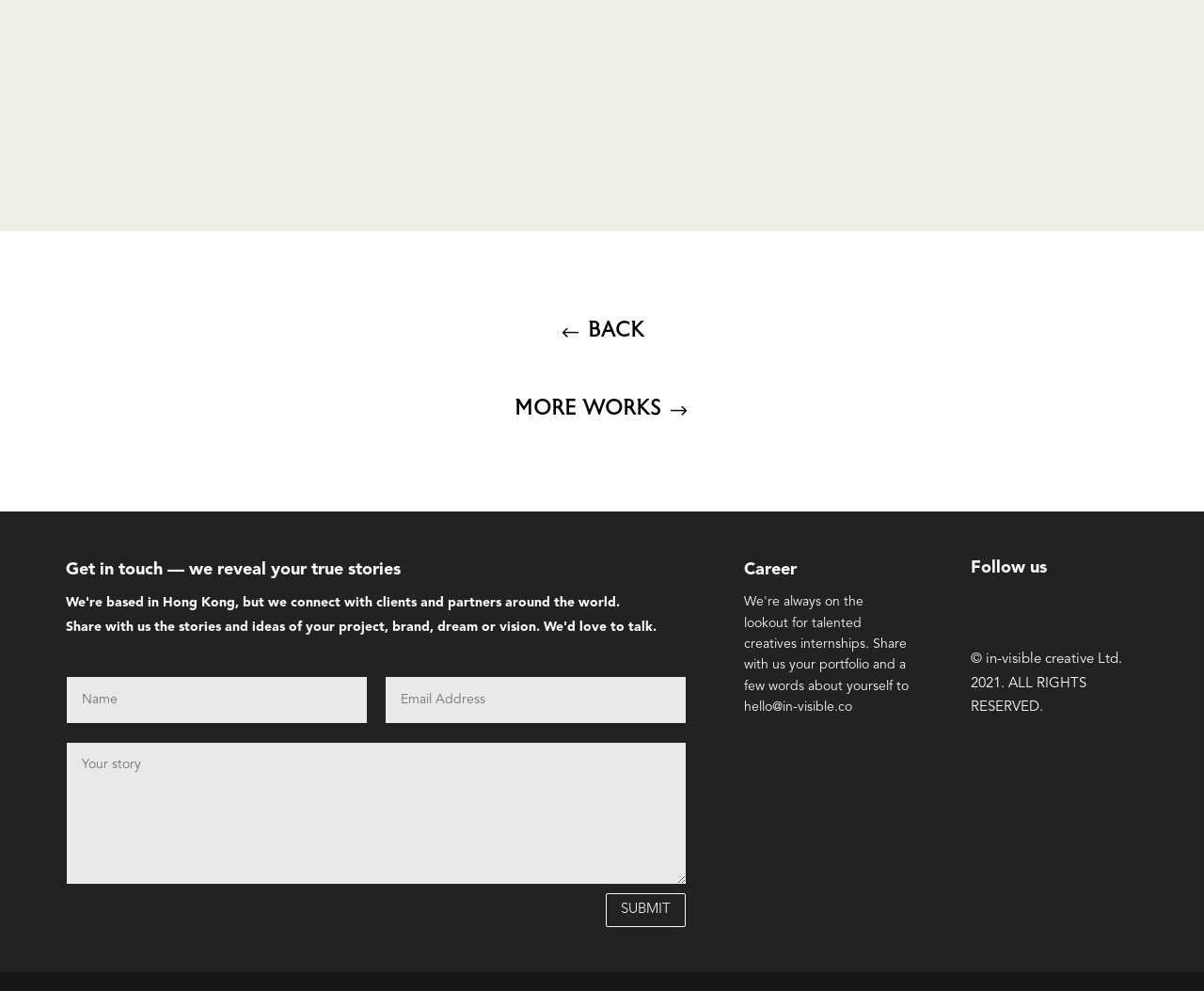What social media platforms are linked on the webpage?
Provide a one-word or short-phrase answer based on the image.

Three platforms